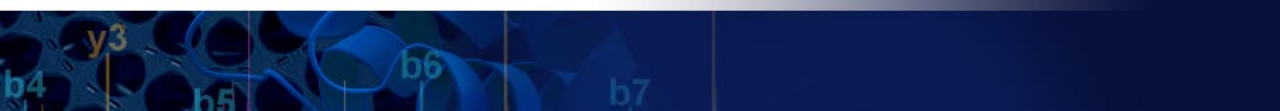What type of structures do the interconnected shapes symbolize?
Provide a one-word or short-phrase answer based on the image.

Cellular structures or molecular networks